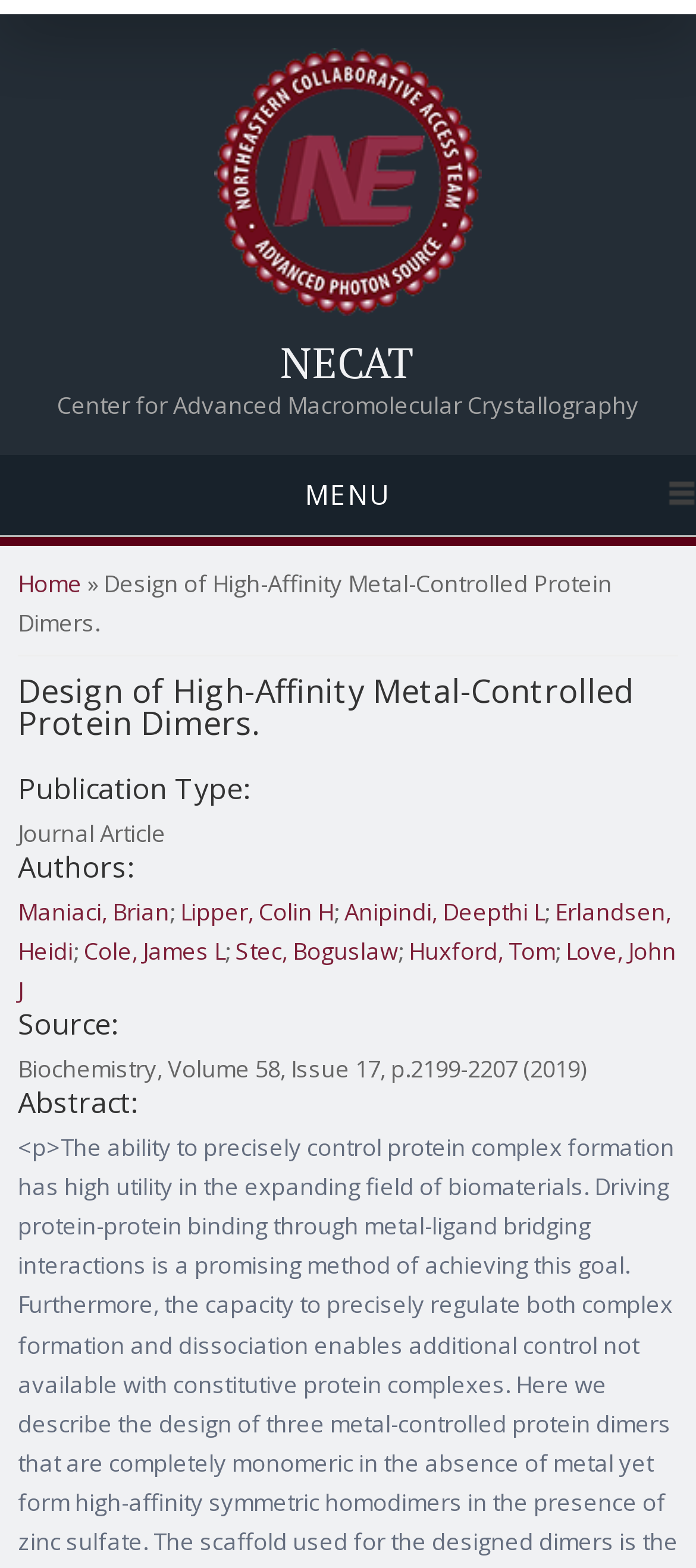Find and indicate the bounding box coordinates of the region you should select to follow the given instruction: "view author Maniaci, Brian".

[0.026, 0.571, 0.244, 0.591]